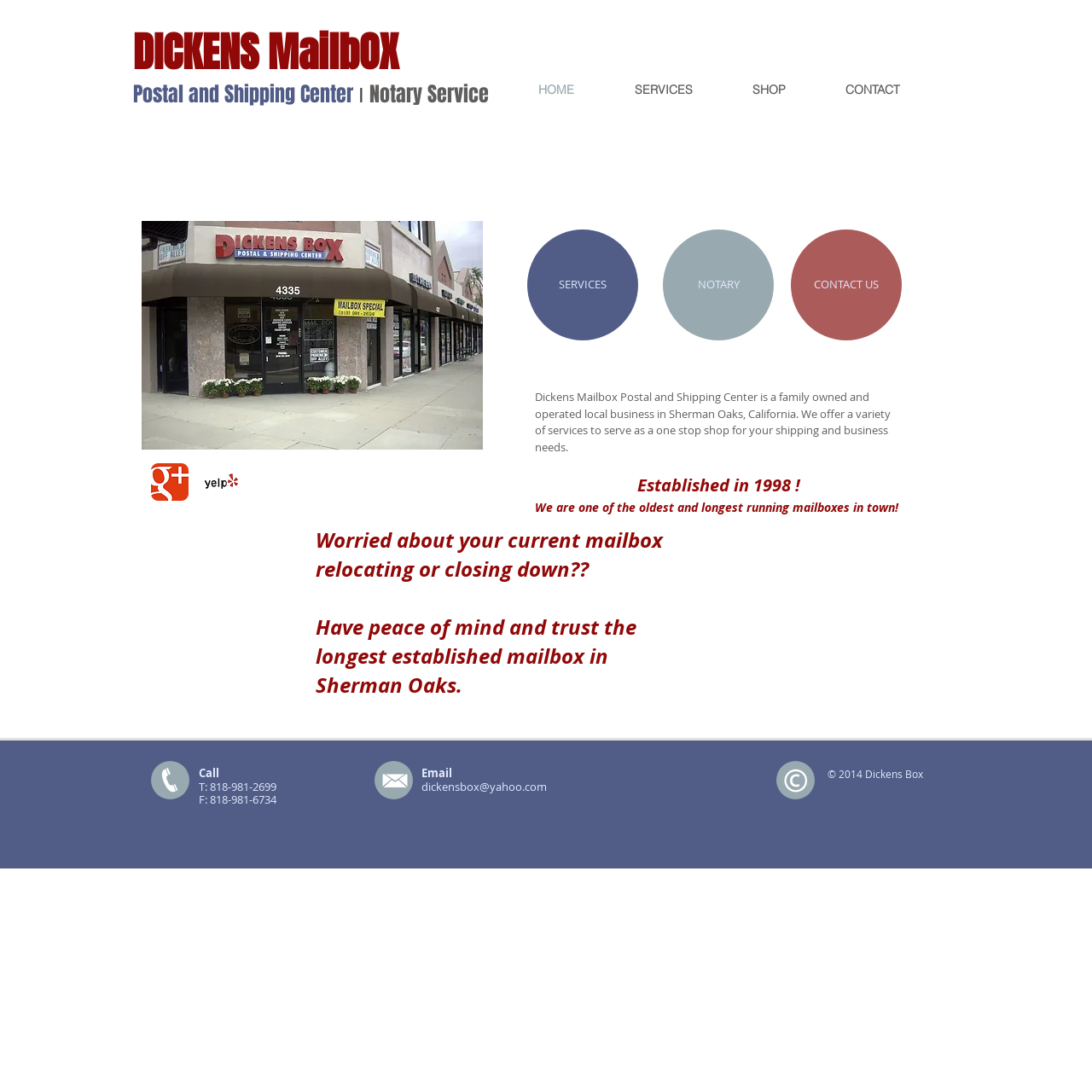Kindly determine the bounding box coordinates for the area that needs to be clicked to execute this instruction: "View SERVICES".

[0.553, 0.076, 0.662, 0.087]